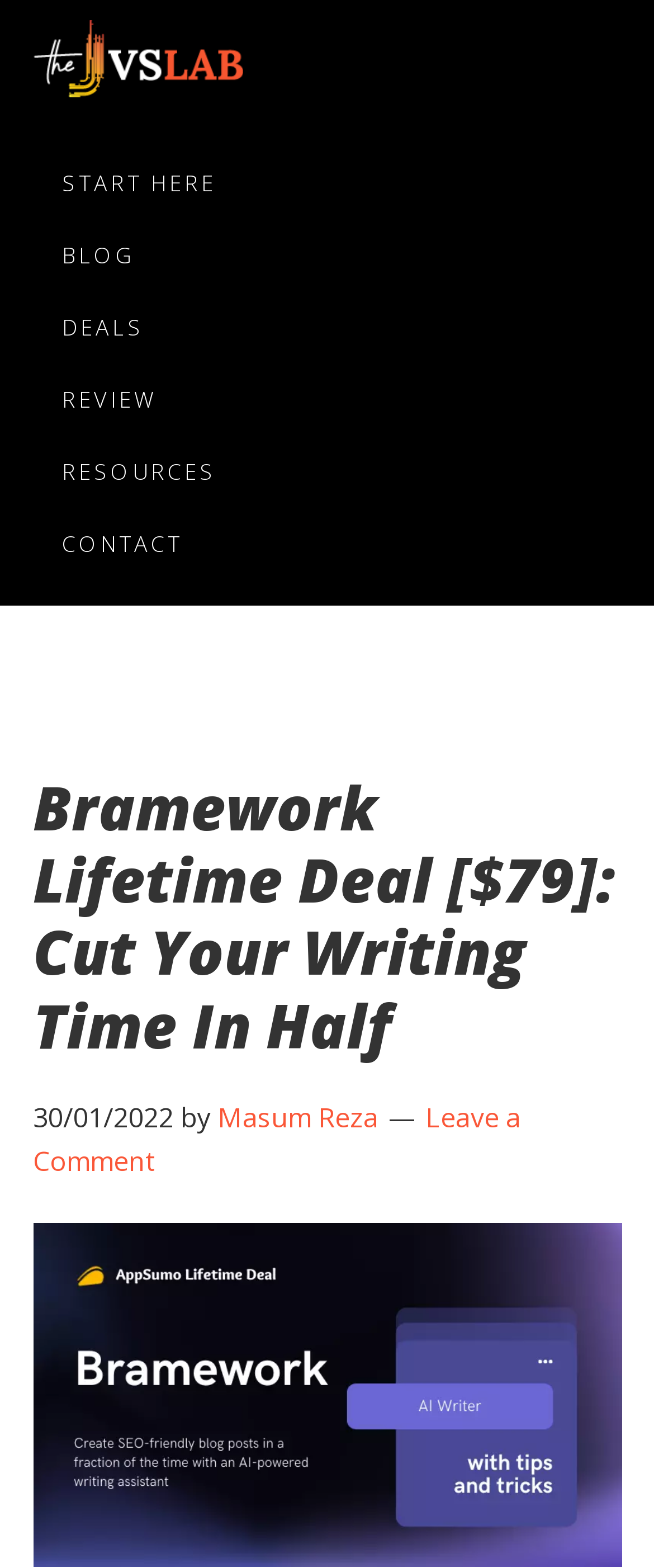Locate the bounding box coordinates of the element I should click to achieve the following instruction: "Visit the 'BLOG' page".

[0.095, 0.14, 0.905, 0.186]